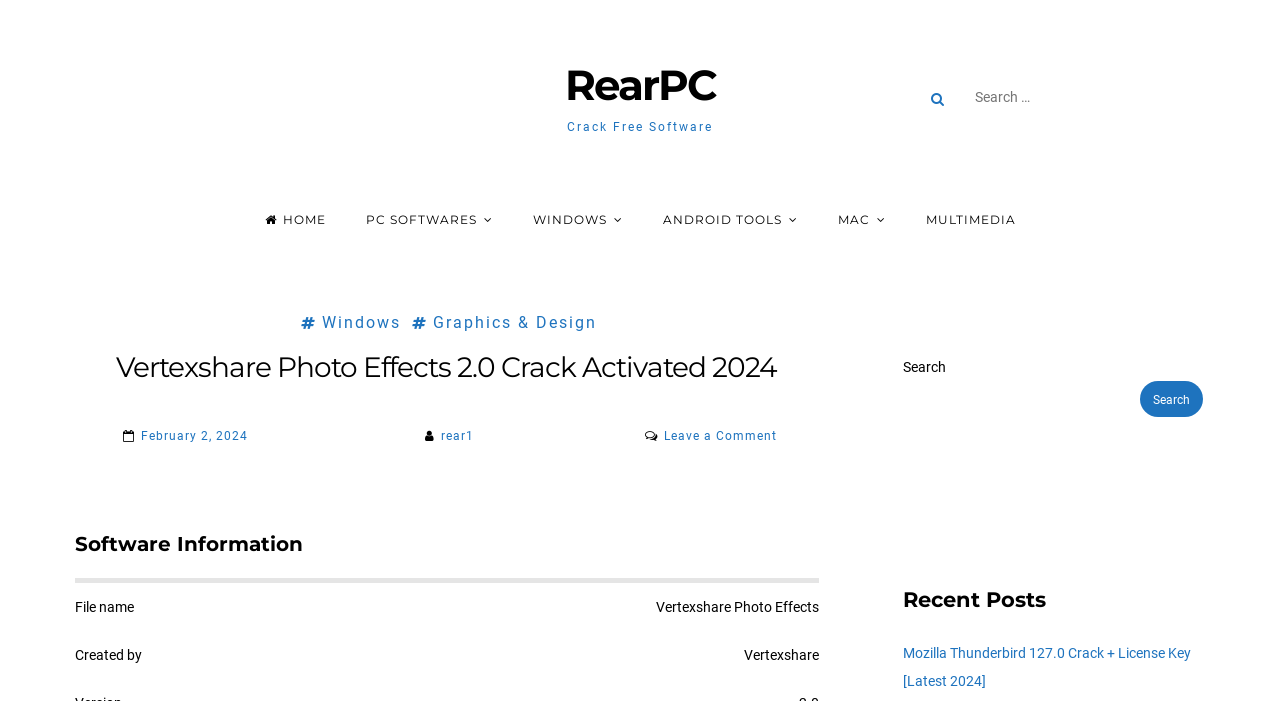Indicate the bounding box coordinates of the element that needs to be clicked to satisfy the following instruction: "Search for software". The coordinates should be four float numbers between 0 and 1, i.e., [left, top, right, bottom].

[0.716, 0.113, 0.924, 0.165]